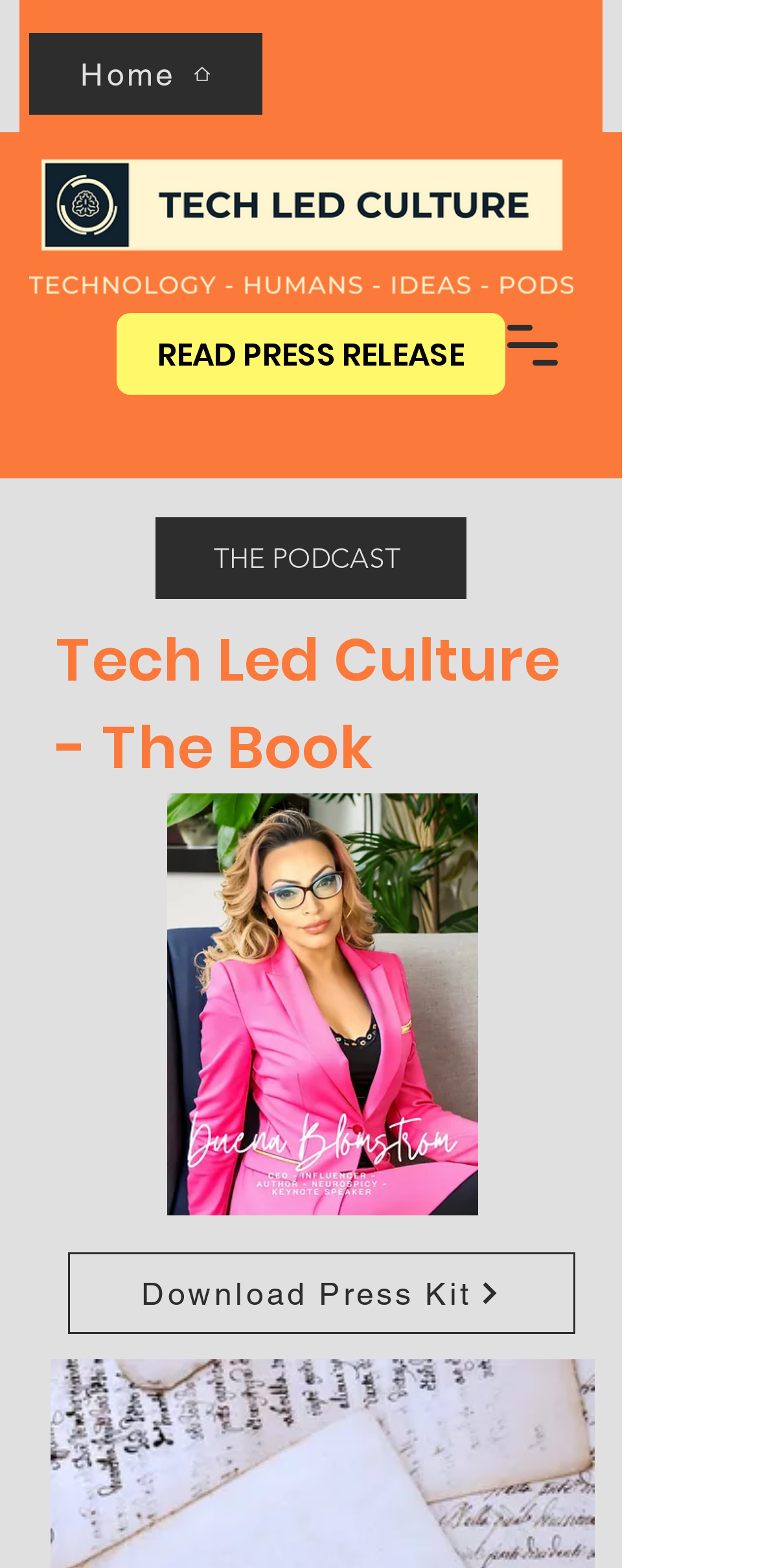Identify the bounding box coordinates for the UI element described as follows: parent_node: Home aria-label="Open navigation menu". Use the format (top-left x, top-left y, bottom-right x, bottom-right y) and ensure all values are floating point numbers between 0 and 1.

[0.638, 0.189, 0.767, 0.251]